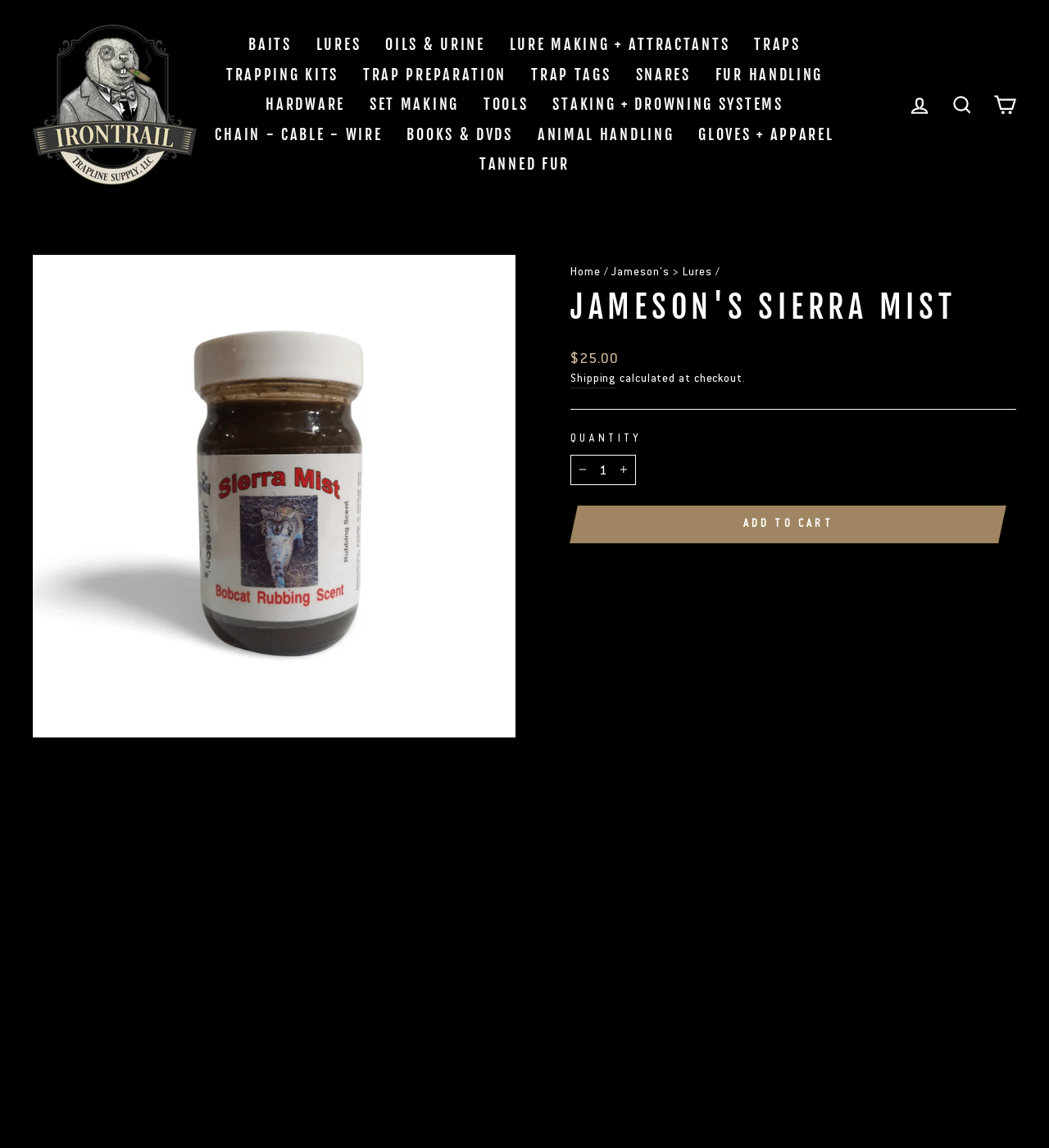What is the regular price of the product?
Please give a detailed and elaborate answer to the question.

The regular price of the product can be found next to the 'Regular price' label, which is '$25.00'.